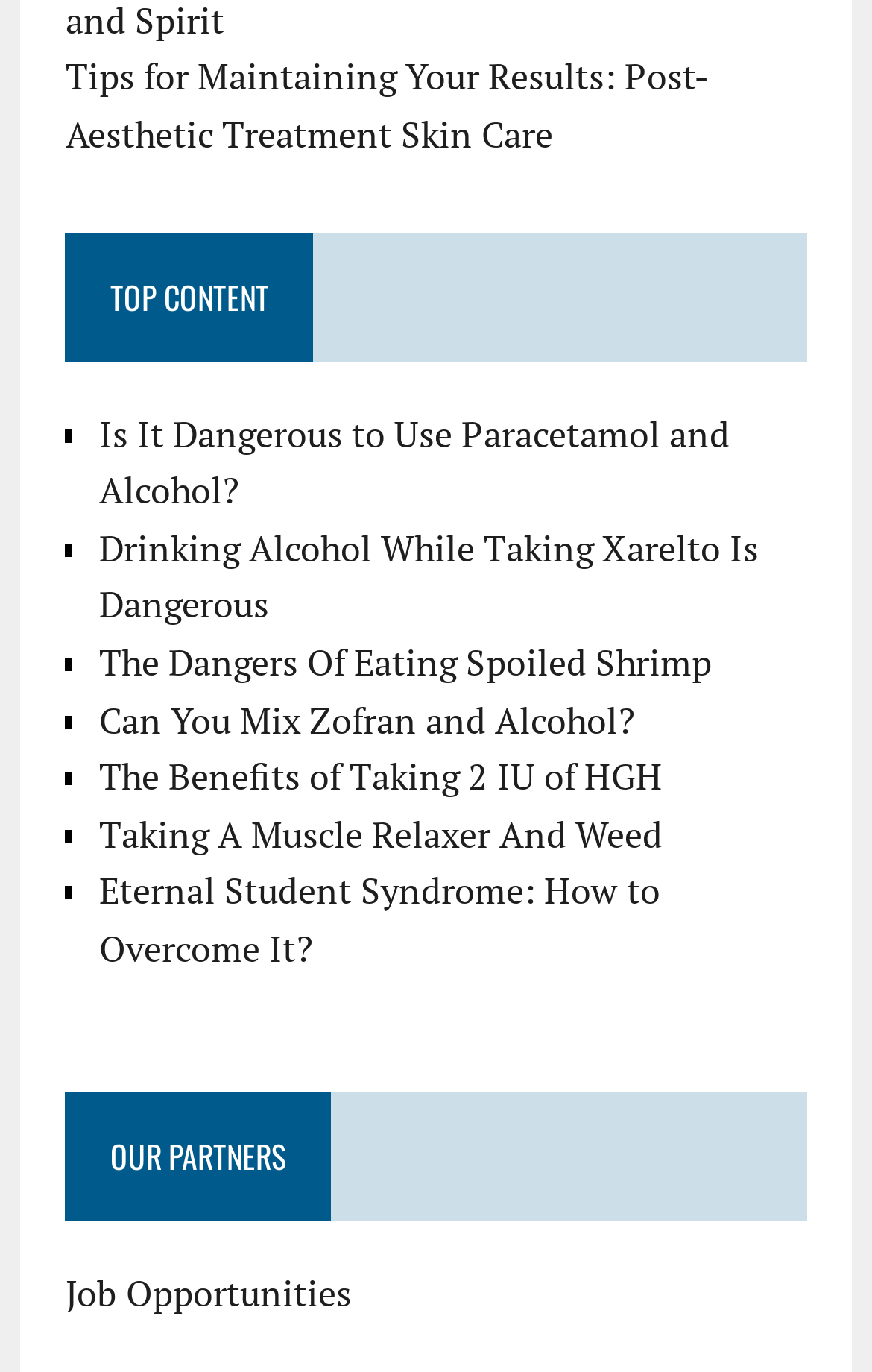Please identify the bounding box coordinates of the element that needs to be clicked to perform the following instruction: "Learn about the dangers of eating spoiled shrimp".

[0.113, 0.465, 0.816, 0.501]